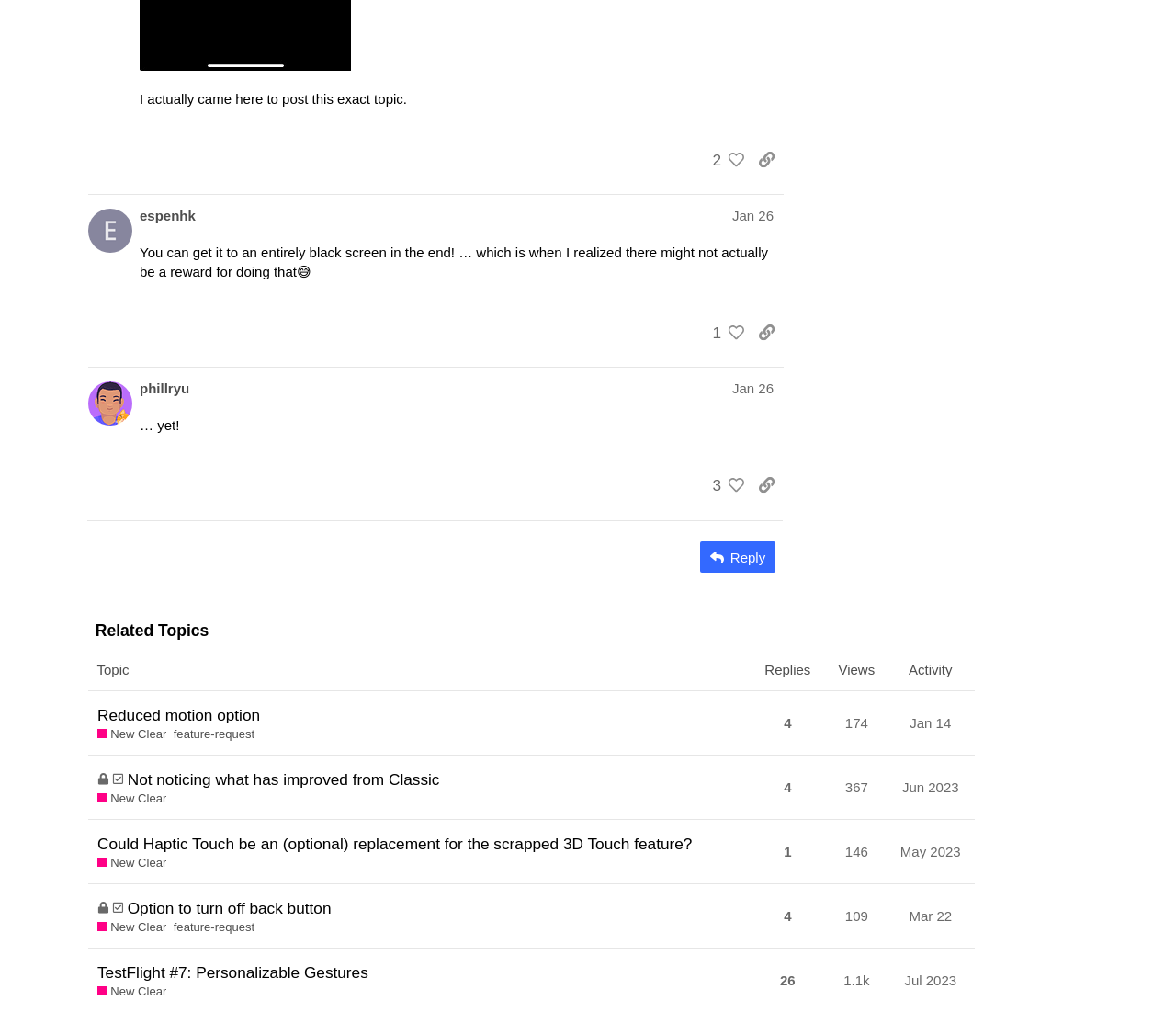Identify the coordinates of the bounding box for the element that must be clicked to accomplish the instruction: "Click the 'Reply' button".

[0.596, 0.523, 0.659, 0.554]